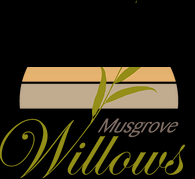What is symbolized by the green vine in the logo?
Please respond to the question with a detailed and well-explained answer.

The delicate green vine accenting the word 'Willows' in the logo symbolizes growth and natural craftsmanship, reflecting the company's commitment to willow-based artistry and sustainable practices.